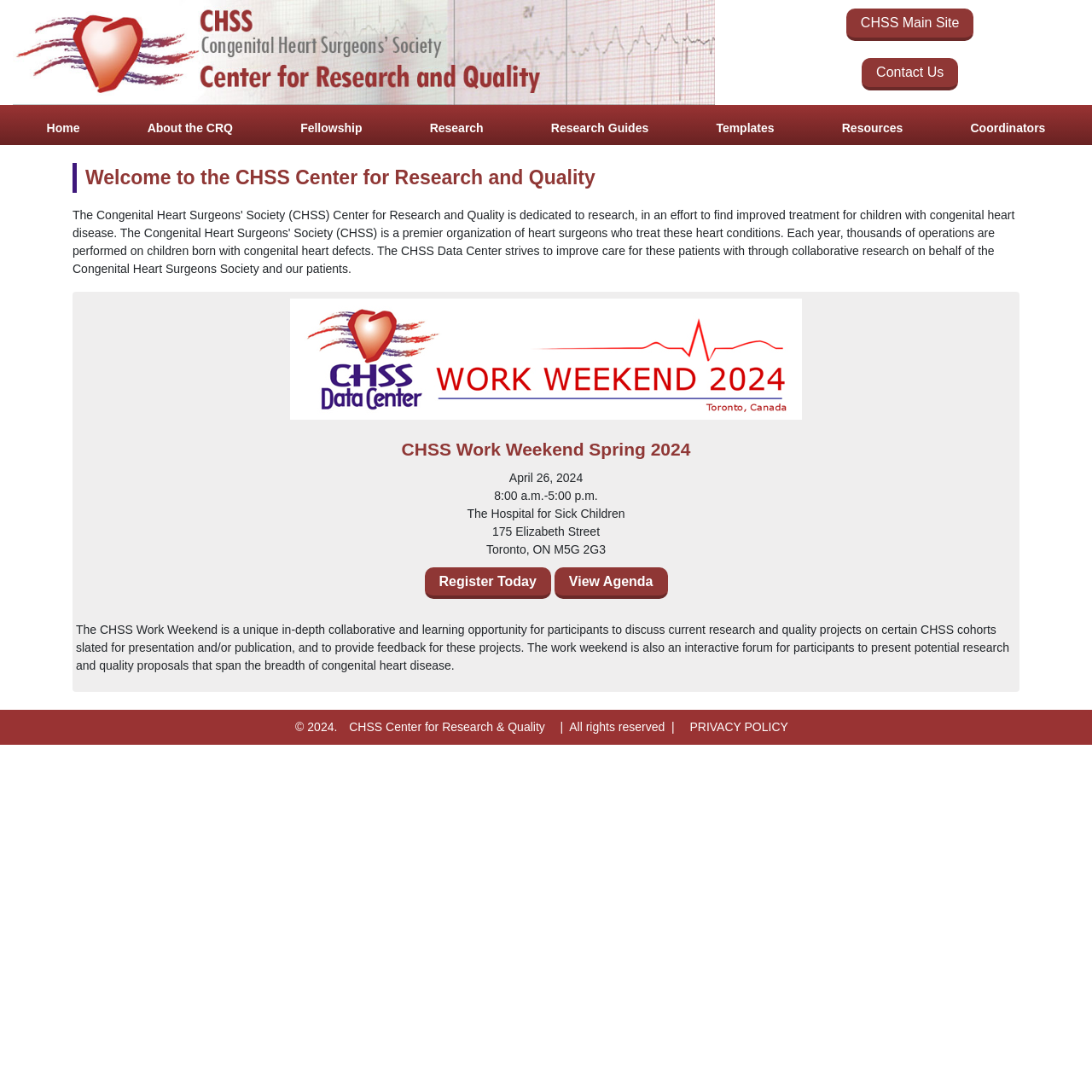Can you find the bounding box coordinates for the element to click on to achieve the instruction: "Register for the CHSS Work Weekend"?

[0.389, 0.519, 0.505, 0.549]